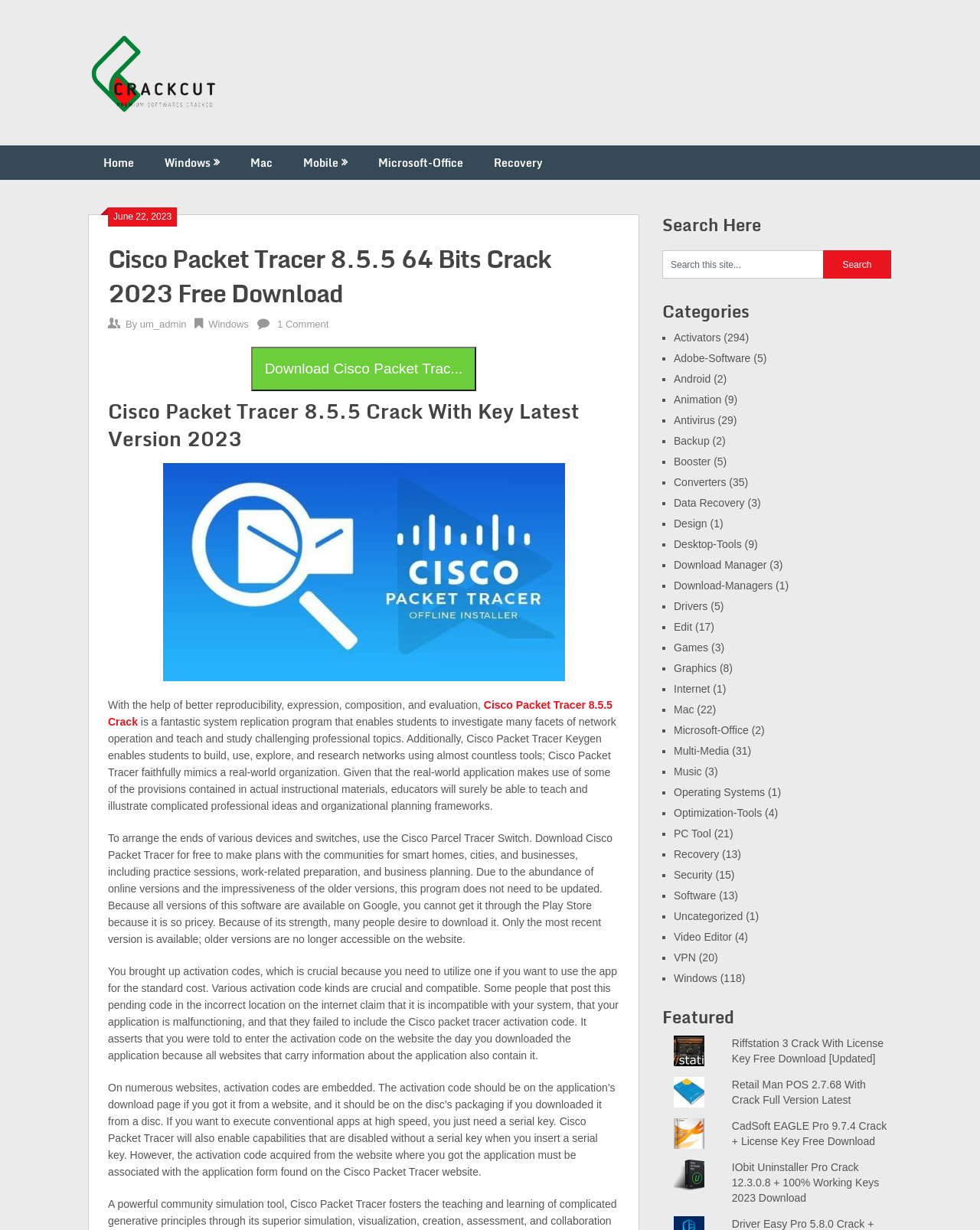Generate the title text from the webpage.

Cisco Packet Tracer 8.5.5 64 Bits Crack 2023 Free Download